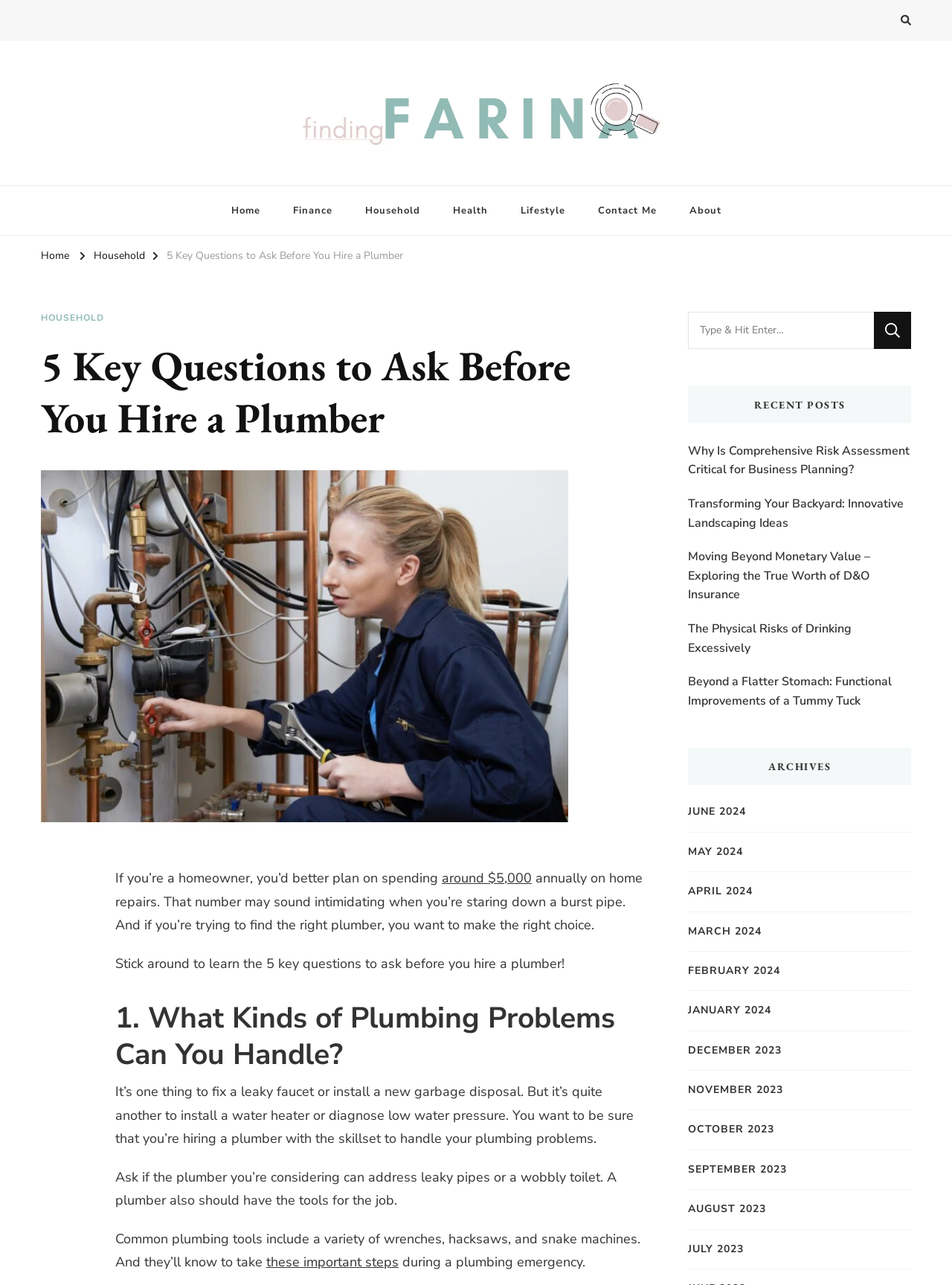Locate the bounding box coordinates of the UI element described by: "April 2024". Provide the coordinates as four float numbers between 0 and 1, formatted as [left, top, right, bottom].

[0.723, 0.687, 0.791, 0.7]